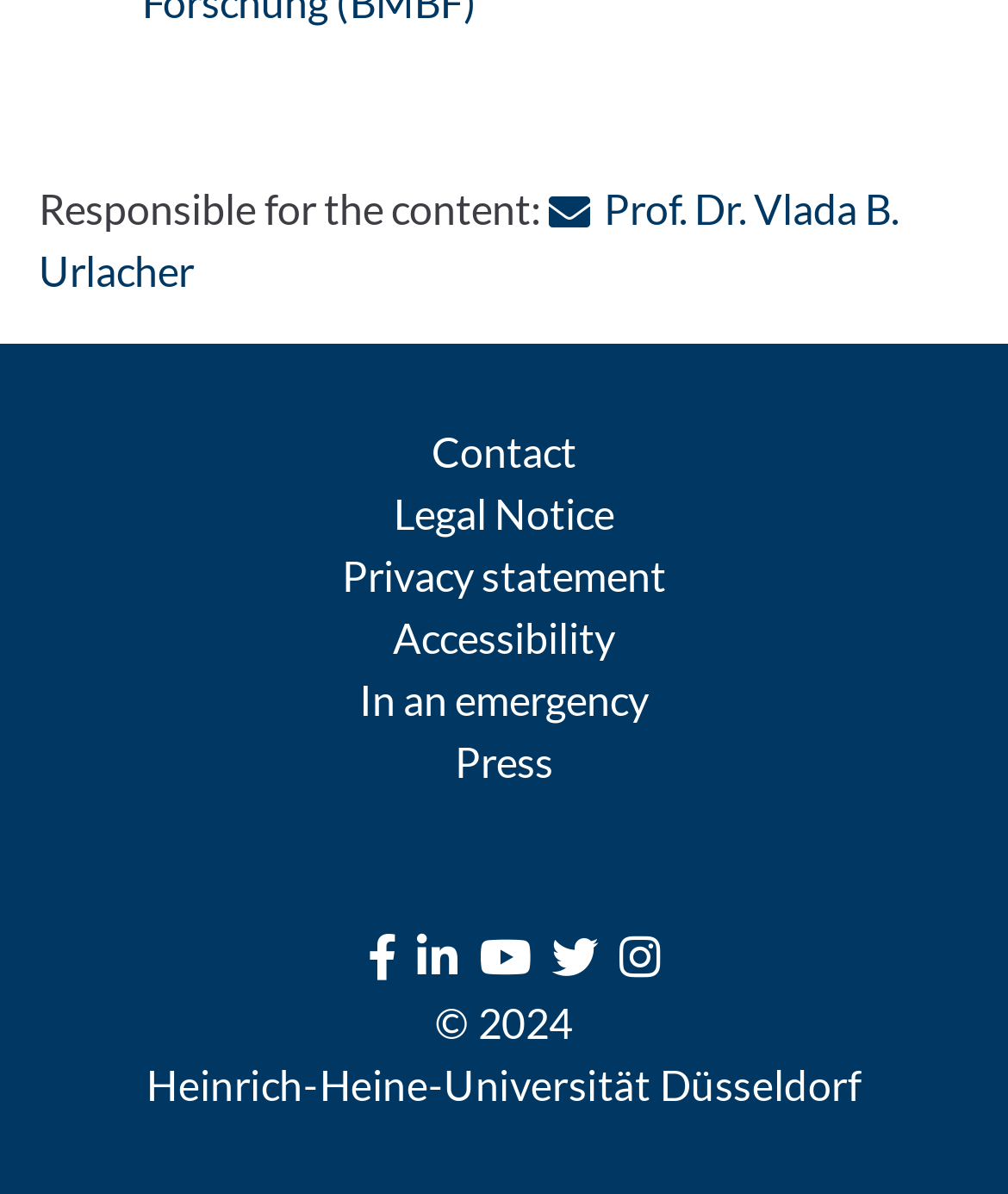Show the bounding box coordinates for the HTML element as described: "Privacy statement".

[0.339, 0.46, 0.661, 0.501]